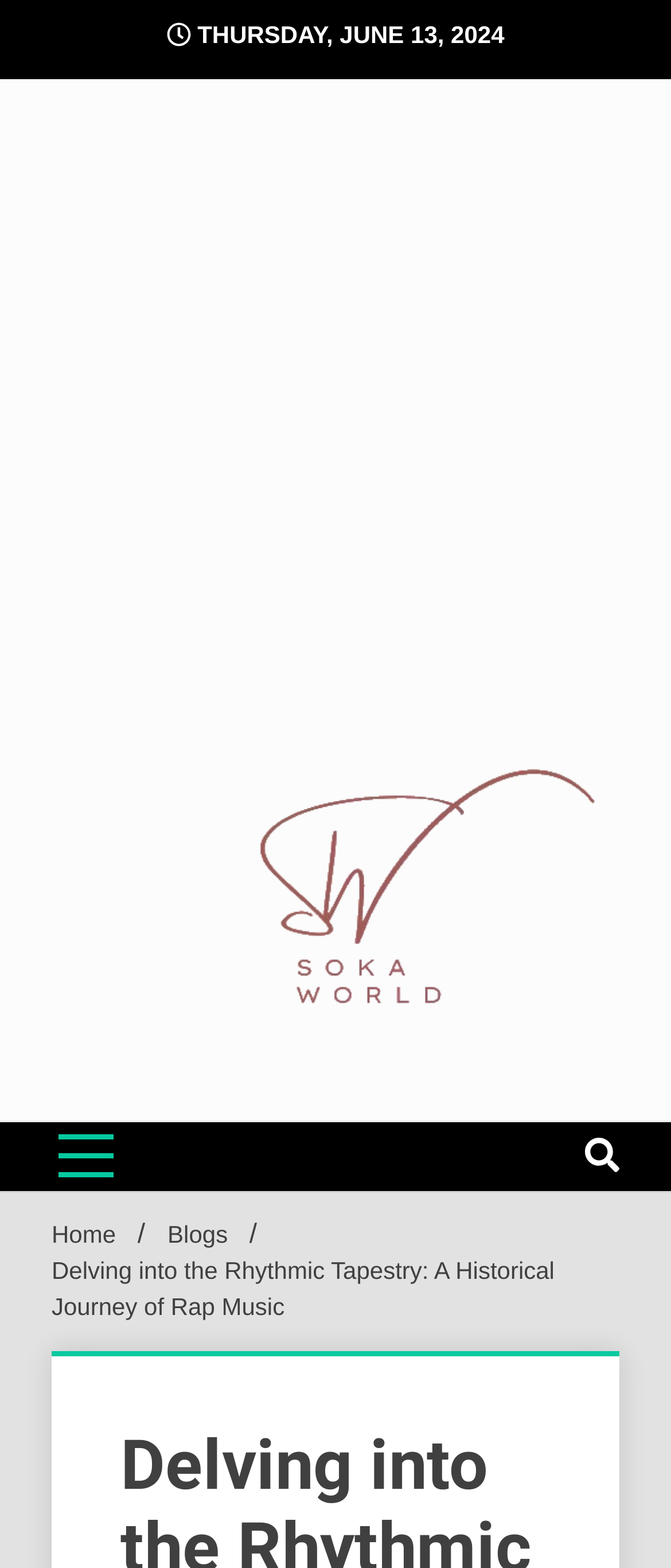What is the date displayed on the webpage?
Using the visual information, answer the question in a single word or phrase.

THURSDAY, JUNE 13, 2024